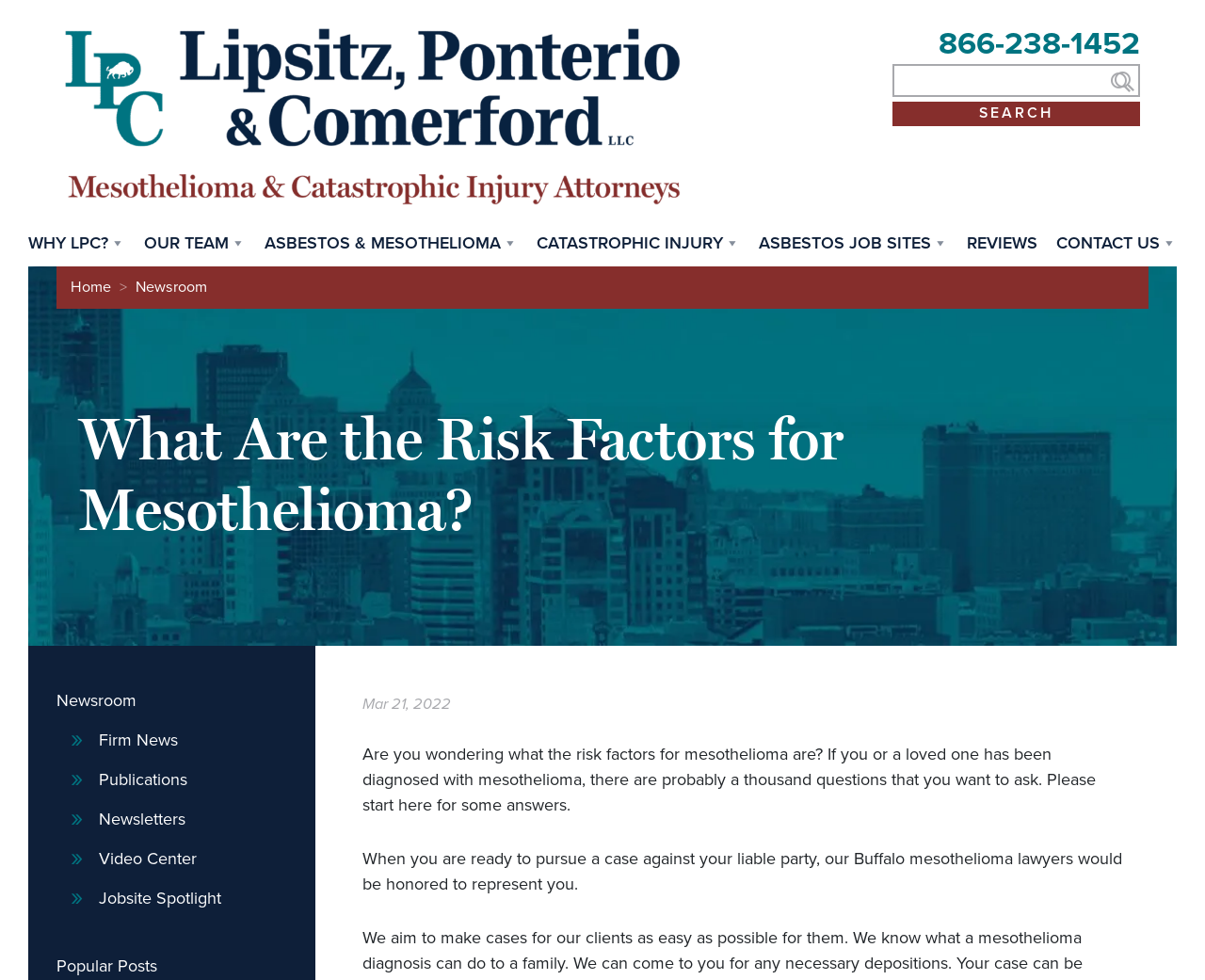Please specify the bounding box coordinates of the clickable section necessary to execute the following command: "Contact us".

[0.877, 0.229, 0.977, 0.272]